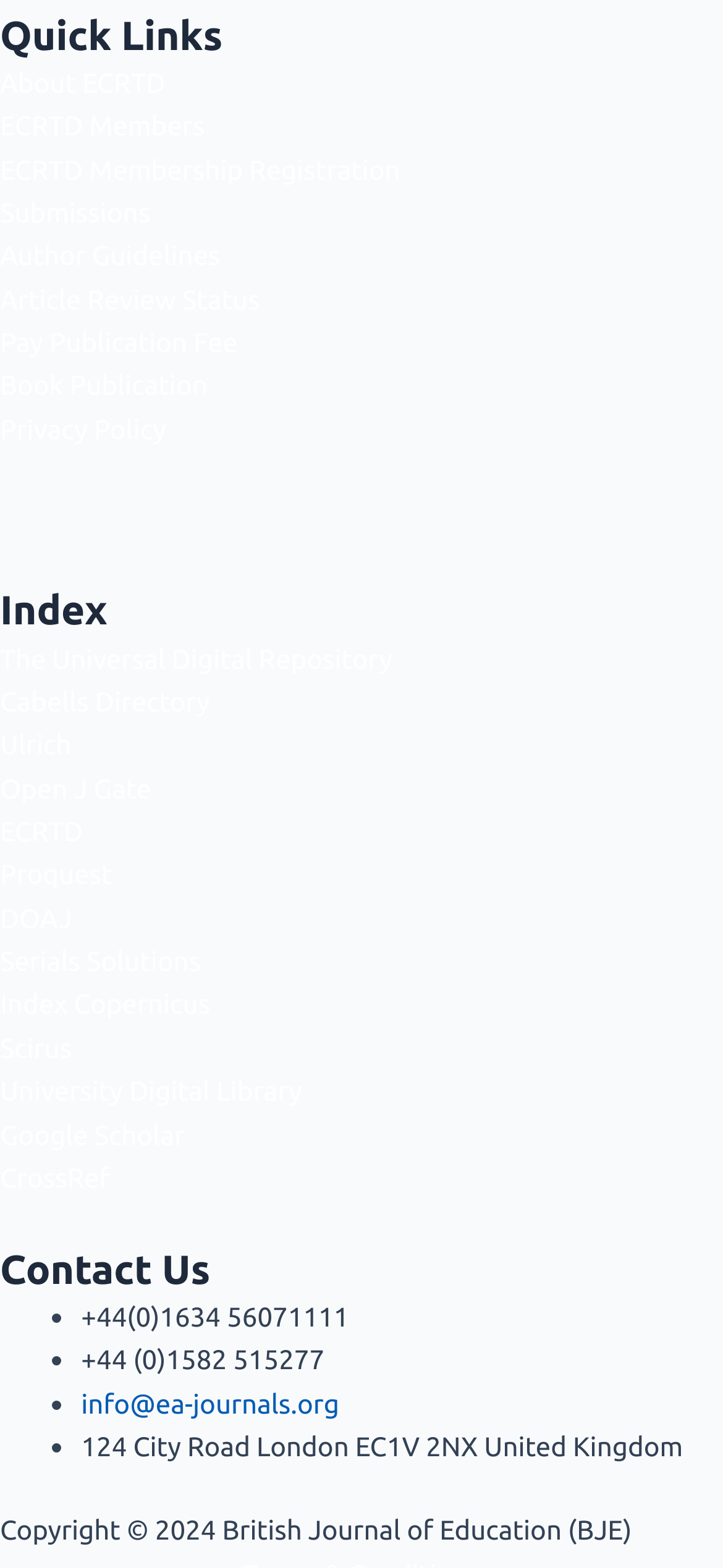Please find the bounding box for the UI element described by: "Instructor/Mentor".

None